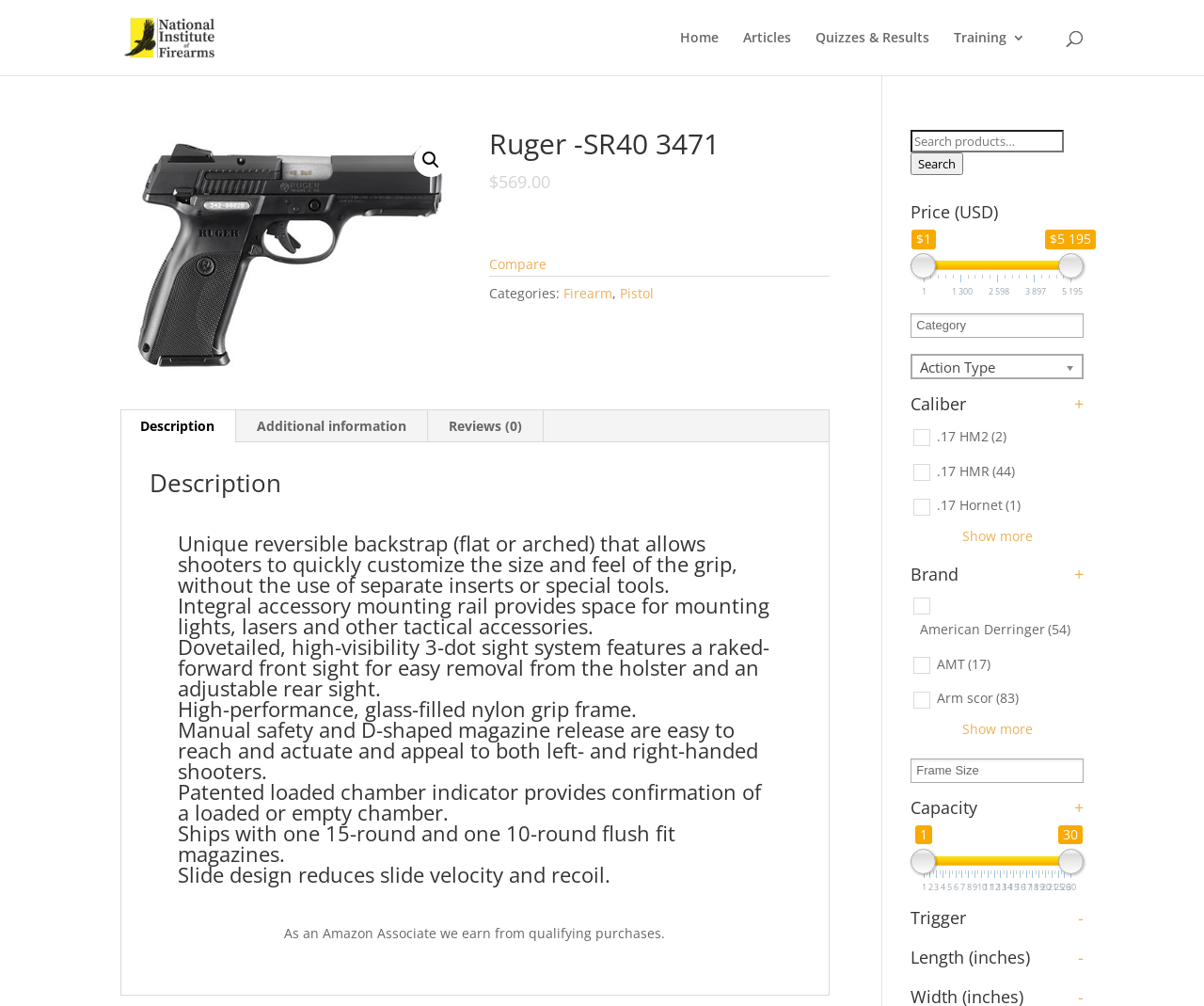From the given element description: "Description", find the bounding box for the UI element. Provide the coordinates as four float numbers between 0 and 1, in the order [left, top, right, bottom].

[0.099, 0.408, 0.195, 0.439]